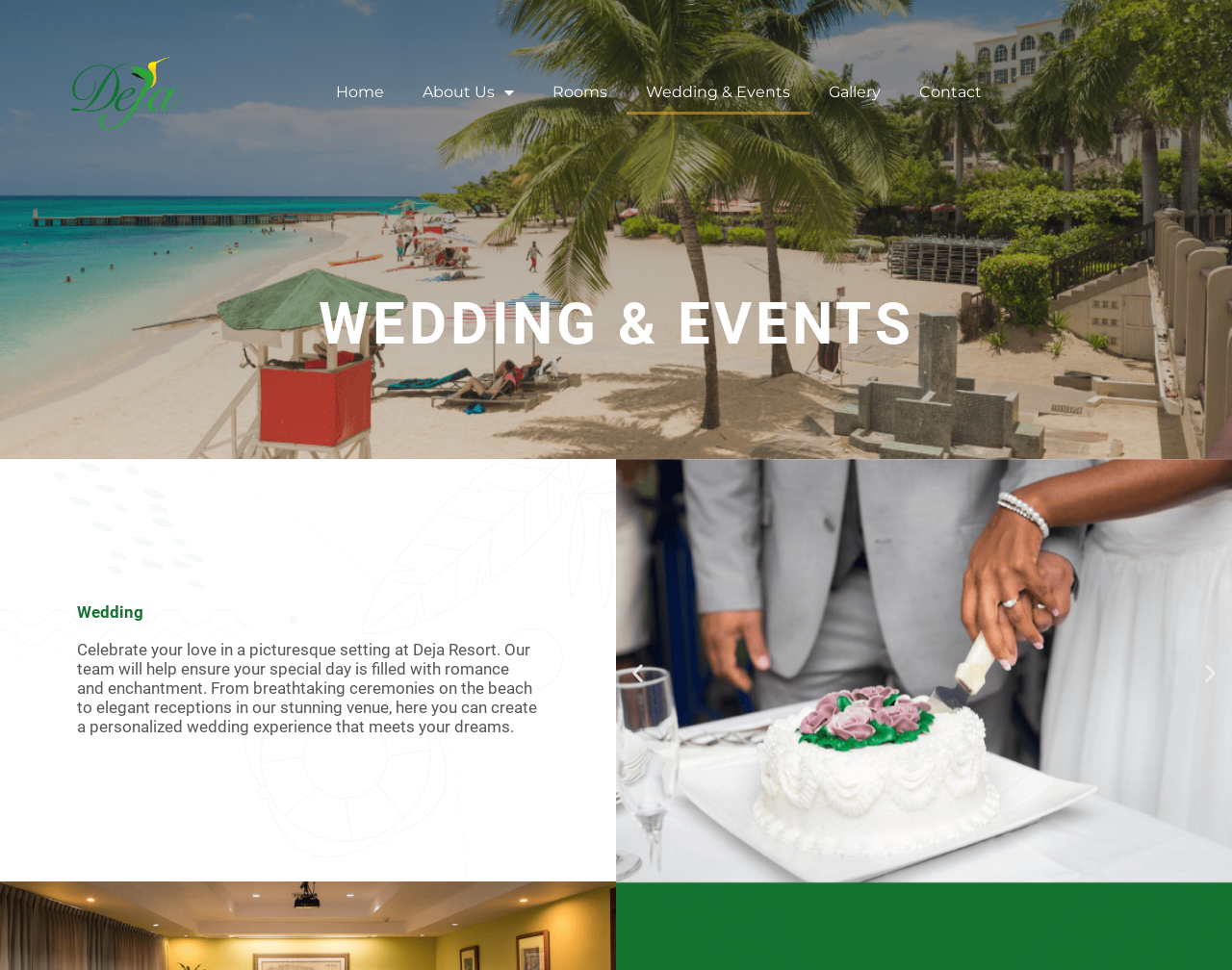Determine the bounding box coordinates for the area you should click to complete the following instruction: "Go to the Previous slide".

[0.508, 0.681, 0.527, 0.705]